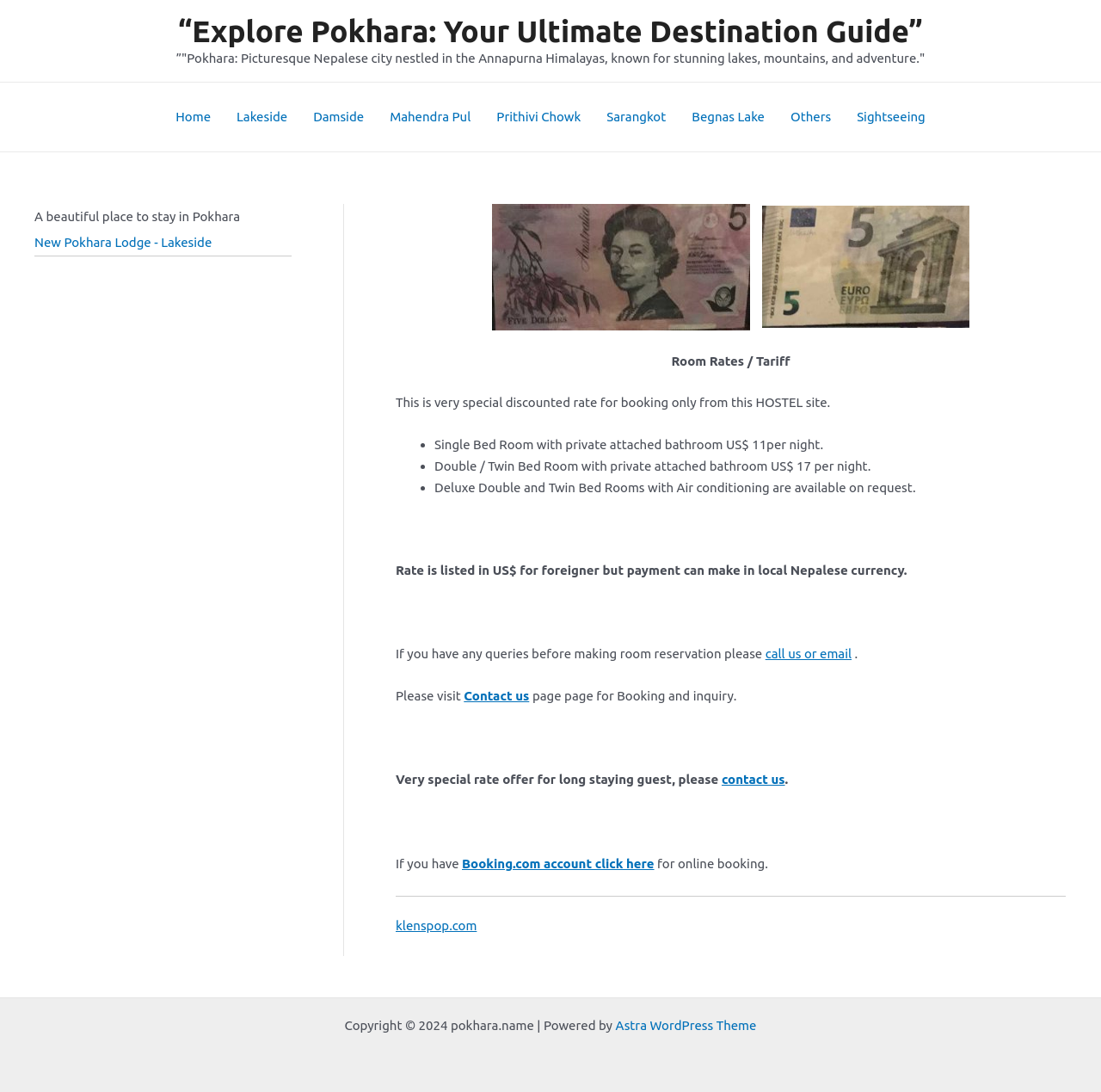Give a concise answer using only one word or phrase for this question:
What is the name of the lodge mentioned on this webpage?

New Pokhara Lodge